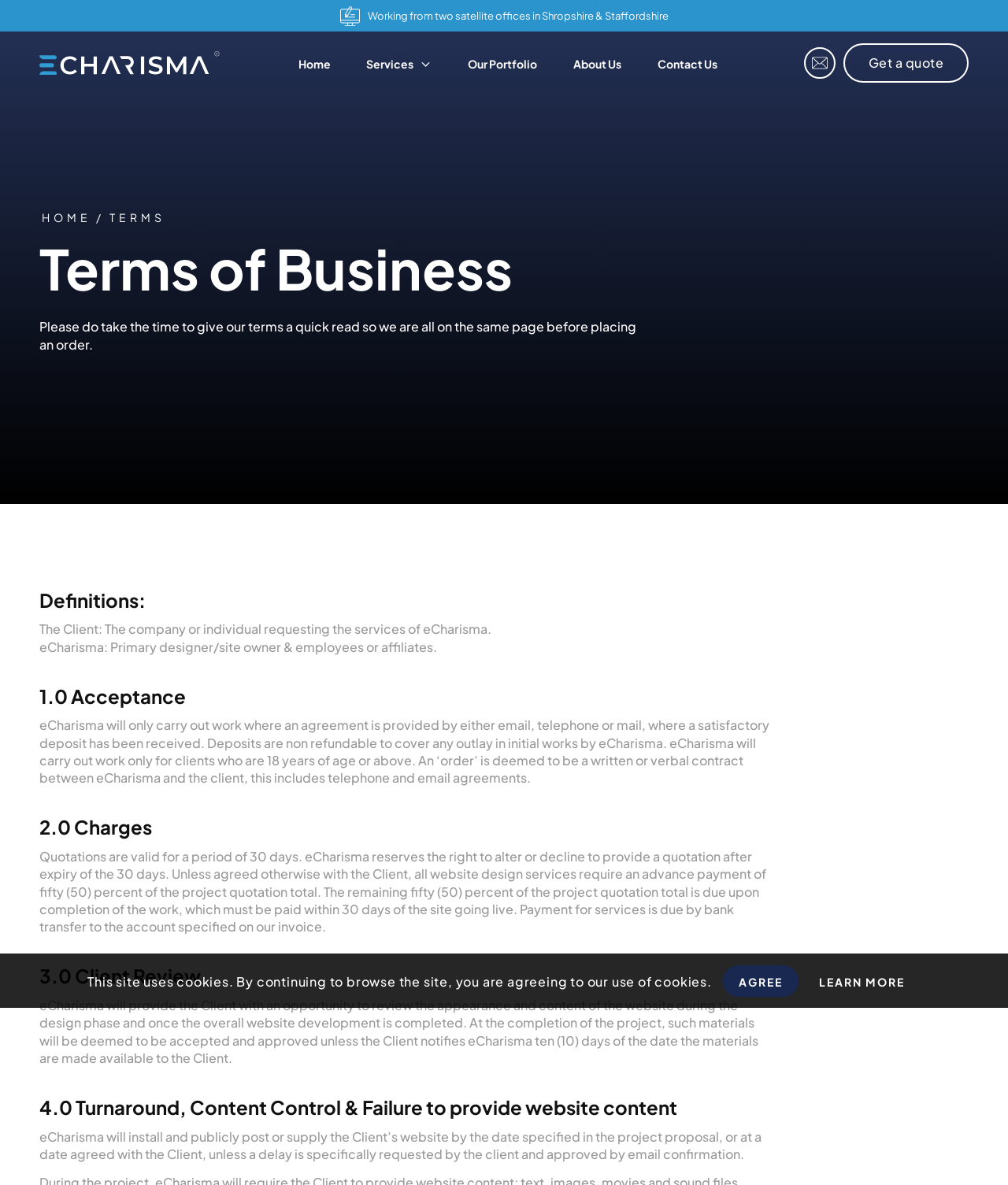Explain the contents of the webpage comprehensively.

The webpage is about the terms and conditions of eCharisma Ltd, a company that provides website design and digital marketing services. At the top of the page, there is a logo and a navigation menu with links to different sections of the website, including Home, Services, Our Portfolio, About Us, and Contact Us.

Below the navigation menu, there are four groups of elements, each containing an image and a static text. The images are likely to be icons or logos, and the static texts describe the company's services and achievements, such as "Helping small businesses since 2013" and "5* Google reviews from verified customers".

The main content of the page is divided into sections, each with a heading and a block of text. The first section is titled "Terms of Business" and provides an introduction to the terms and conditions. The following sections are titled "Definitions", "1.0 Acceptance", "2.0 Charges", "3.0 Client Review", and "4.0 Turnaround, Content Control & Failure to provide website content". Each section provides detailed information about the company's policies and procedures.

At the bottom of the page, there is a notice about the use of cookies on the website, with links to agree to the terms or learn more about the cookie policy.

Overall, the webpage is a formal and informative page that outlines the terms and conditions of eCharisma Ltd, providing transparency and clarity for its clients.